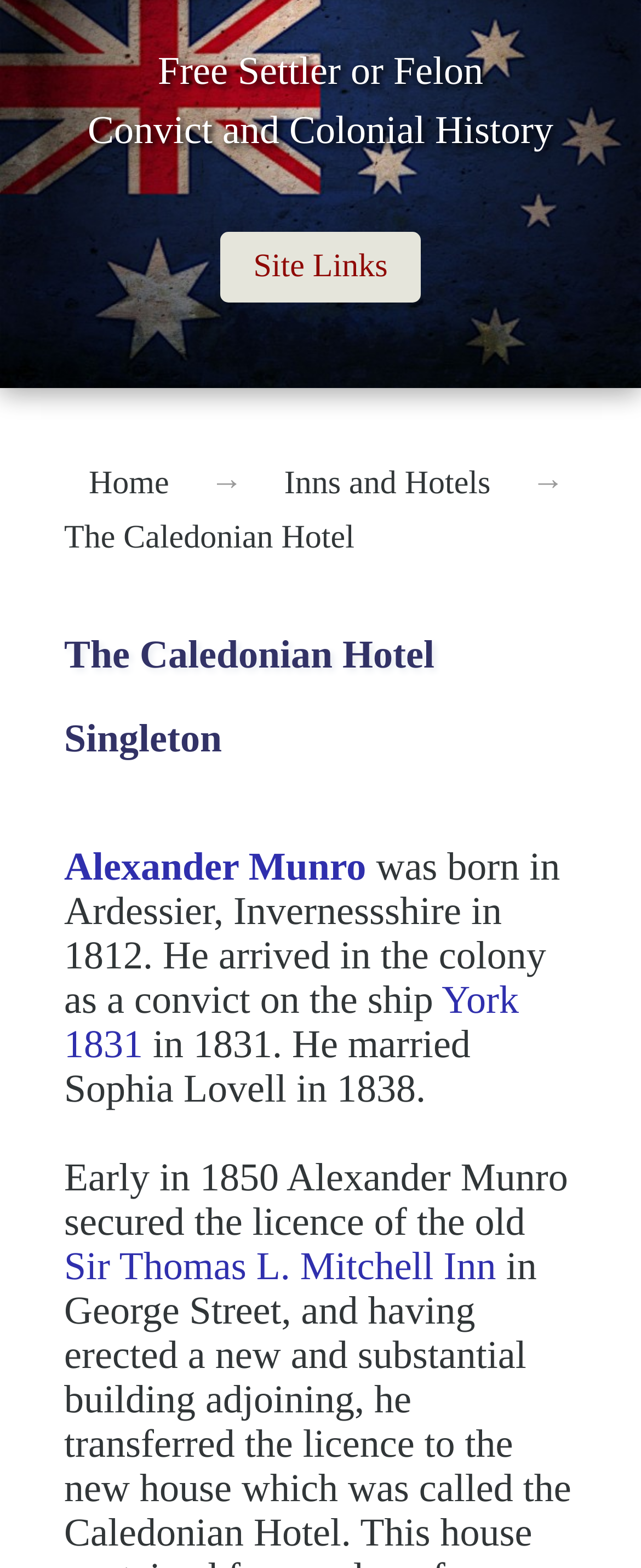Generate a comprehensive description of the webpage content.

The webpage is about the history of the Caledonian Hotel in Singleton, established by Edward Alcorn in 1851. At the top of the page, there is a heading that reads "Free Settler or Felon Convict and Colonial History", which is also a clickable link. Below this heading, there is a button labeled "Site Links" that contains several links, including "Home", "Inns and Hotels", and "The Caledonian Hotel". 

To the right of the "Site Links" button, there are two headings, one reading "The Caledonian Hotel" and the other reading "Singleton". Below these headings, there is a section of text that describes the life of Alexander Munro, who was born in 1812 and arrived in the colony as a convict. The text mentions that he married Sophia Lovell in 1838 and secured the licence of the old Sir Thomas L. Mitchell Inn in 1850. There are also links to "Alexander Munro" and "York 1831" within this section of text.